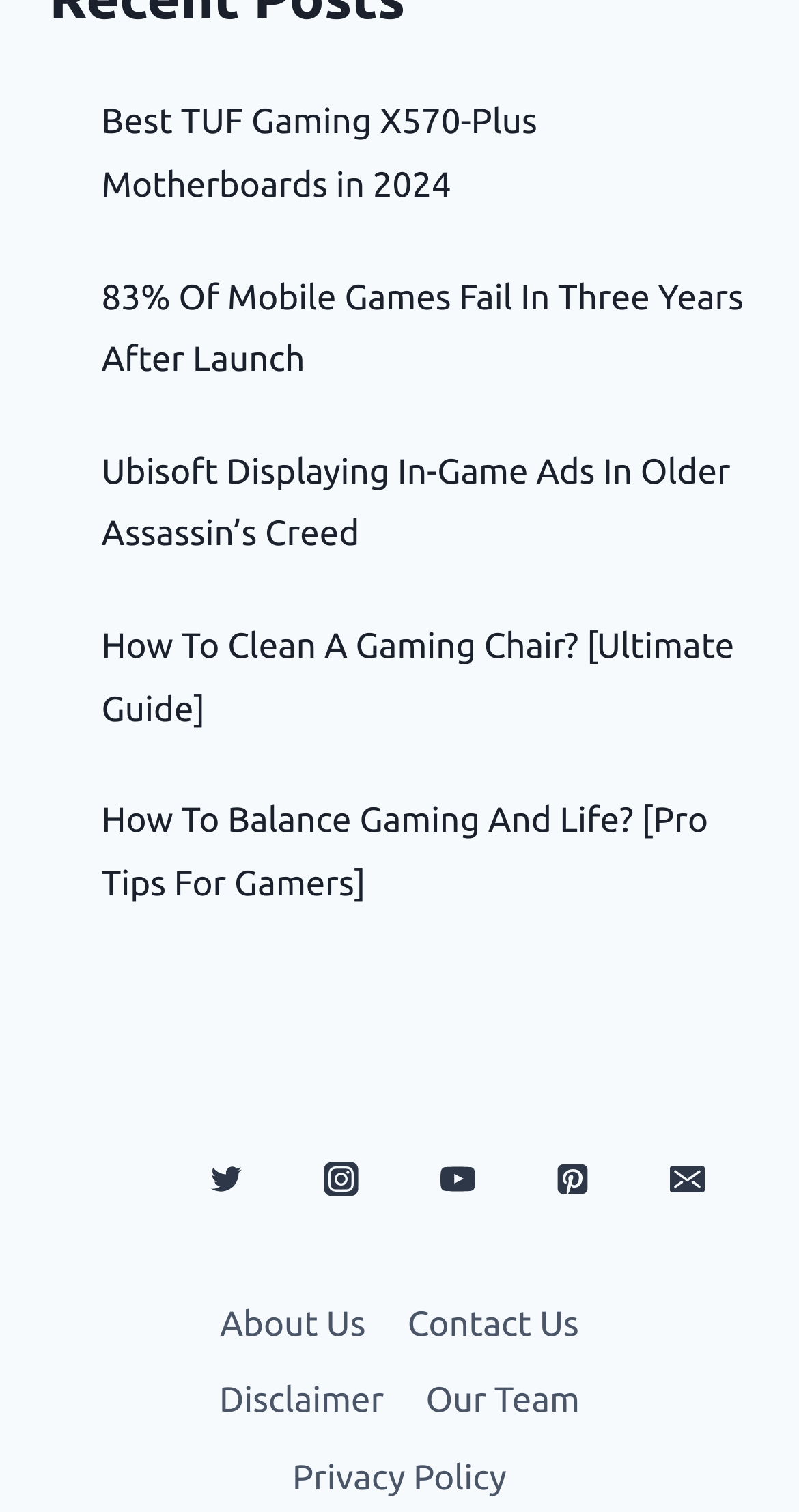What type of content is presented on this webpage?
Based on the screenshot, provide your answer in one word or phrase.

Gaming news and guides